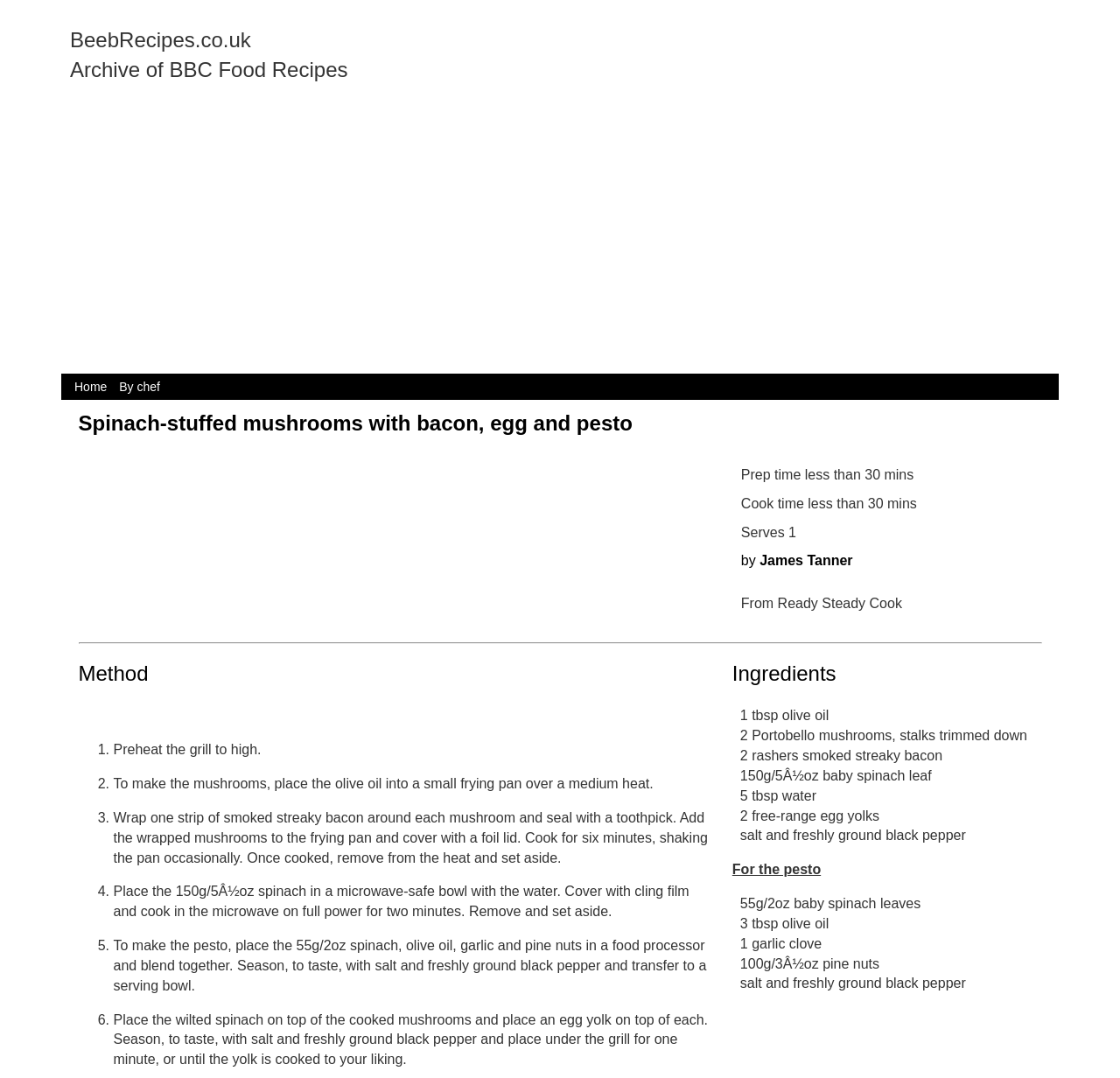Answer the question with a single word or phrase: 
How many servings does the recipe yield?

1